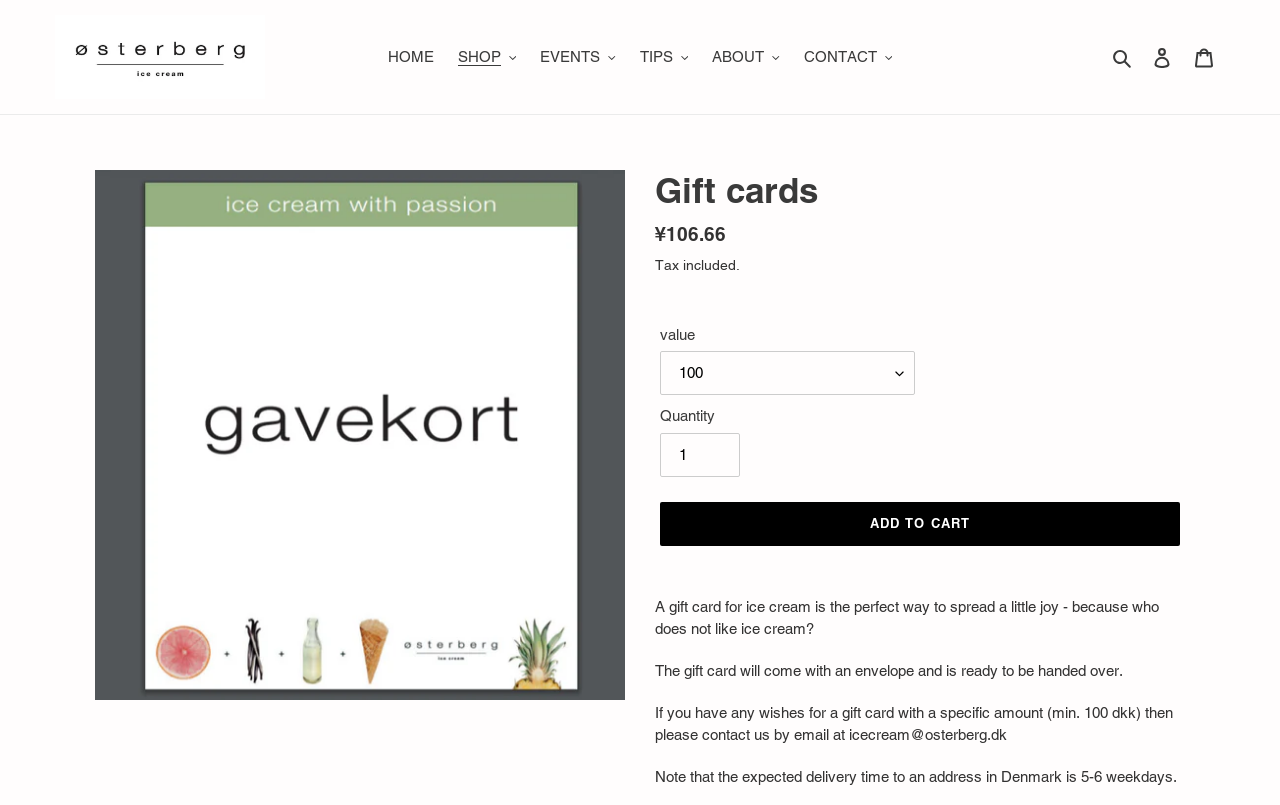How long does it take to deliver a gift card to an address in Denmark?
Answer with a single word or phrase, using the screenshot for reference.

5-6 weekdays